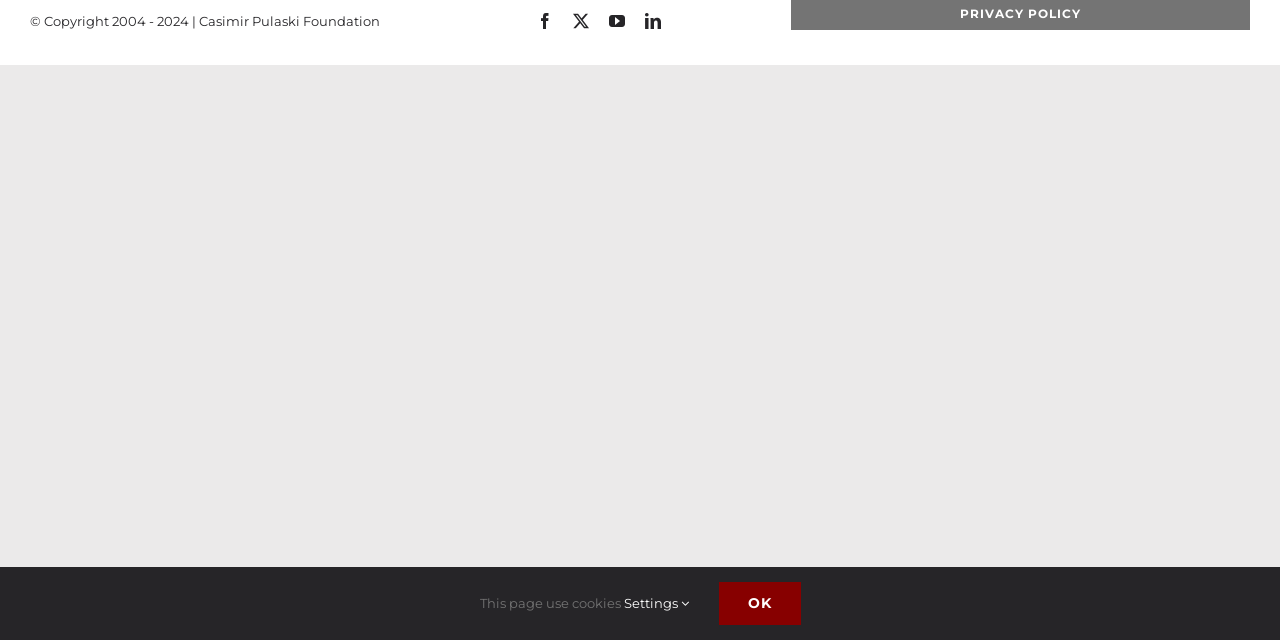Extract the bounding box coordinates of the UI element described by: "Go to Top". The coordinates should include four float numbers ranging from 0 to 1, e.g., [left, top, right, bottom].

[0.904, 0.945, 0.941, 1.0]